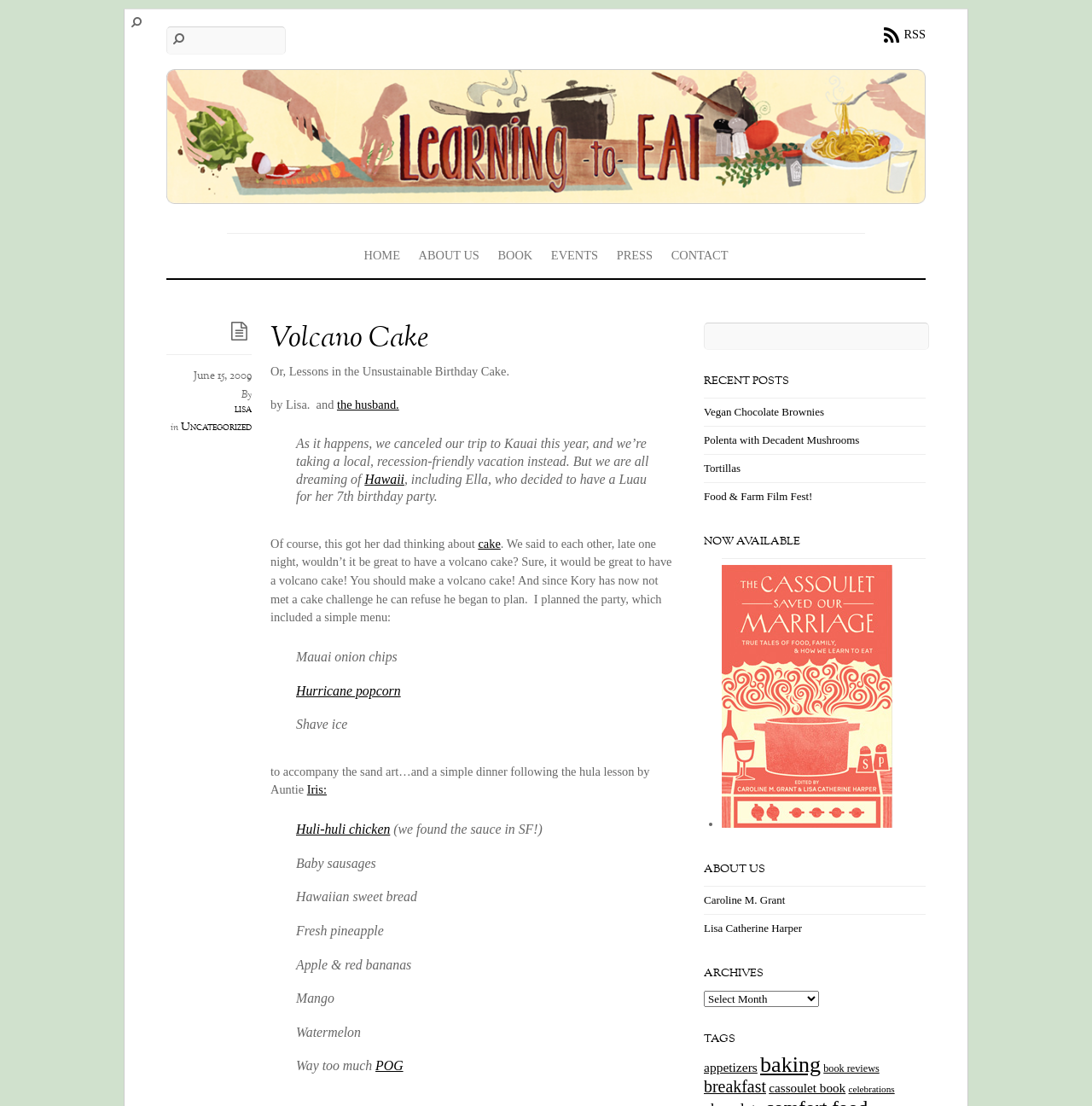What is the name of the author who wrote about the volcano cake?
Refer to the screenshot and deliver a thorough answer to the question presented.

I found the answer by looking at the text 'Or, Lessons in the Unsustainable Birthday Cake.' by Lisa. and the husband.' which indicates that Lisa is one of the authors who wrote about the volcano cake.